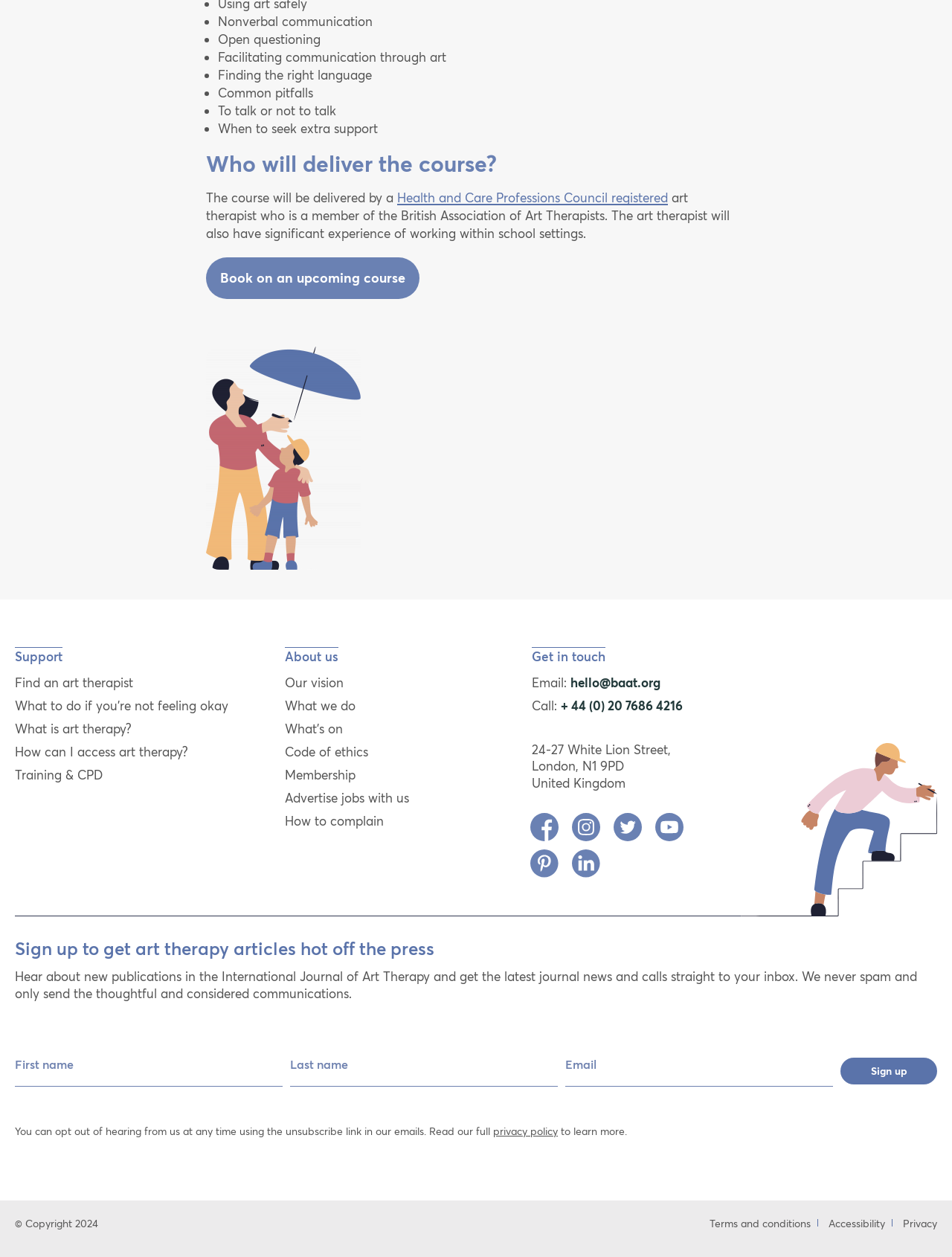Identify the bounding box coordinates for the region to click in order to carry out this instruction: "Learn about the course instructor". Provide the coordinates using four float numbers between 0 and 1, formatted as [left, top, right, bottom].

[0.216, 0.121, 0.784, 0.14]